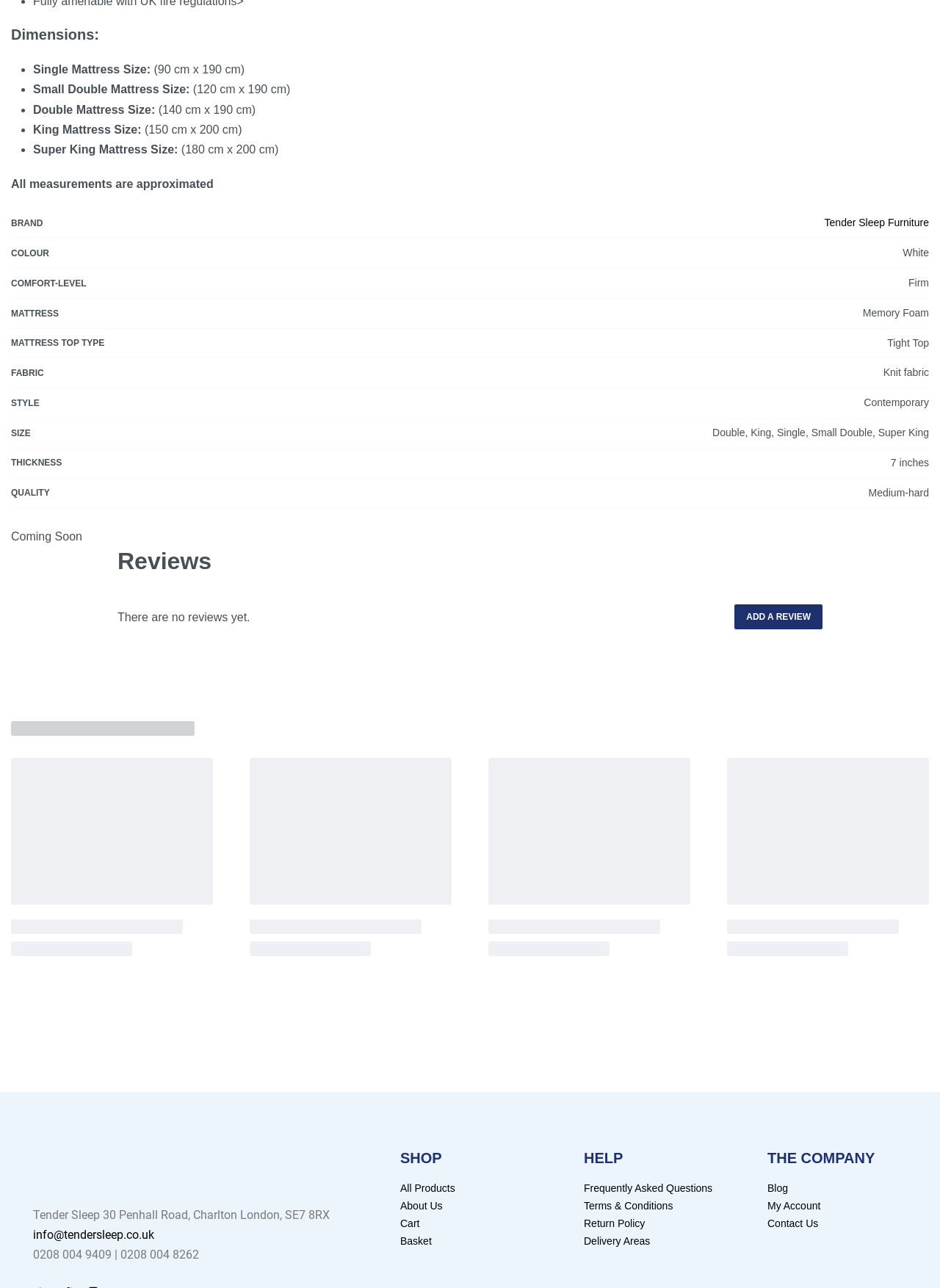Specify the bounding box coordinates of the region I need to click to perform the following instruction: "Click on the 'ADD A REVIEW' button". The coordinates must be four float numbers in the range of 0 to 1, i.e., [left, top, right, bottom].

[0.781, 0.469, 0.875, 0.489]